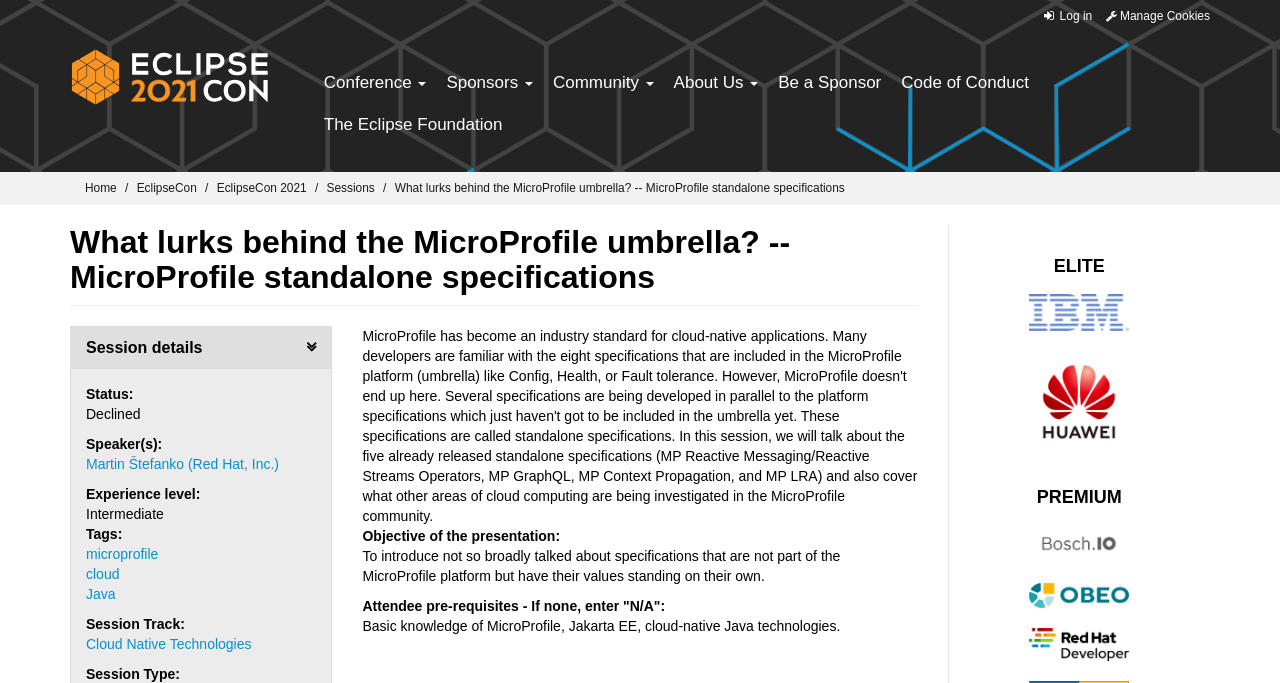Find the bounding box coordinates of the element I should click to carry out the following instruction: "Learn about the Eclipse Foundation".

[0.253, 0.169, 0.392, 0.201]